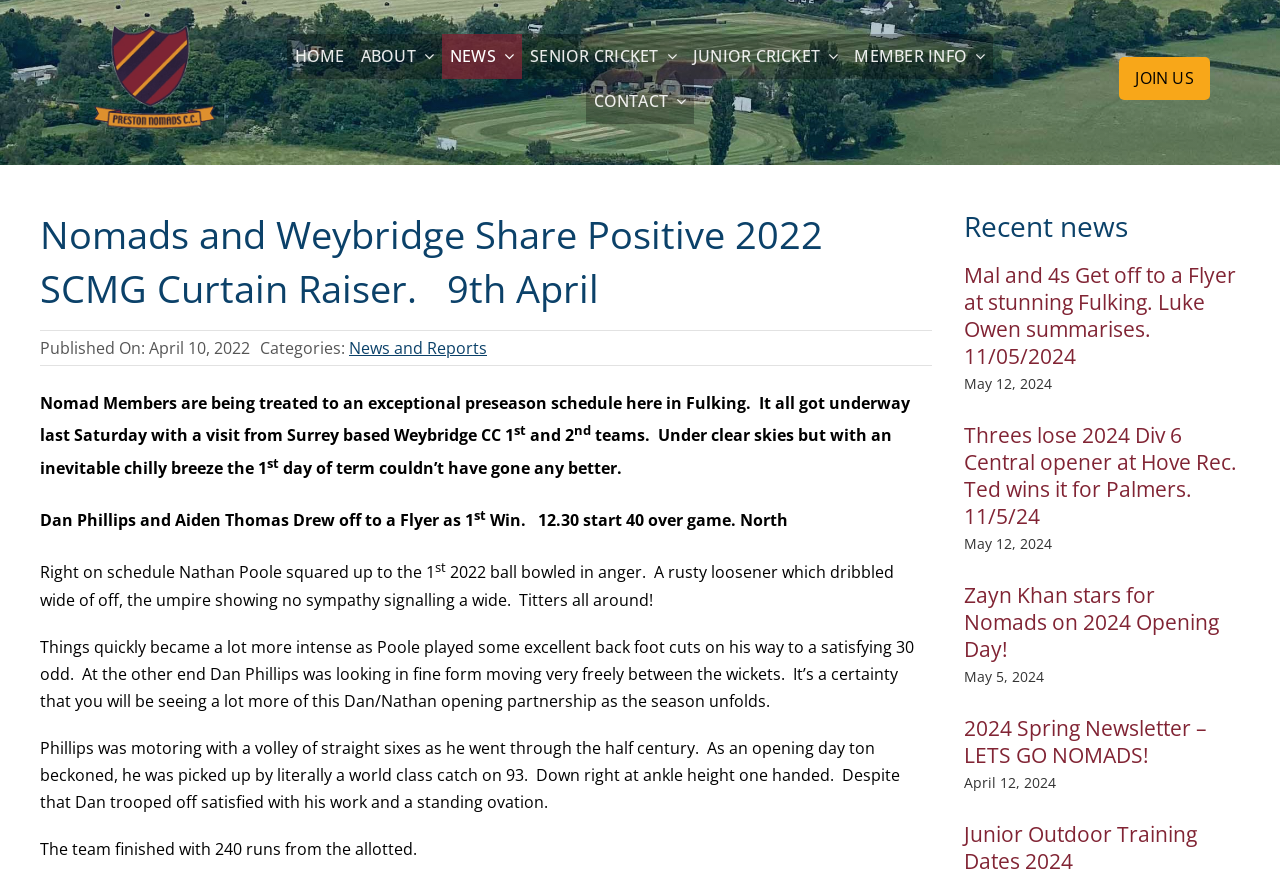Please determine the bounding box coordinates, formatted as (top-left x, top-left y, bottom-right x, bottom-right y), with all values as floating point numbers between 0 and 1. Identify the bounding box of the region described as: Join us

[0.874, 0.065, 0.945, 0.115]